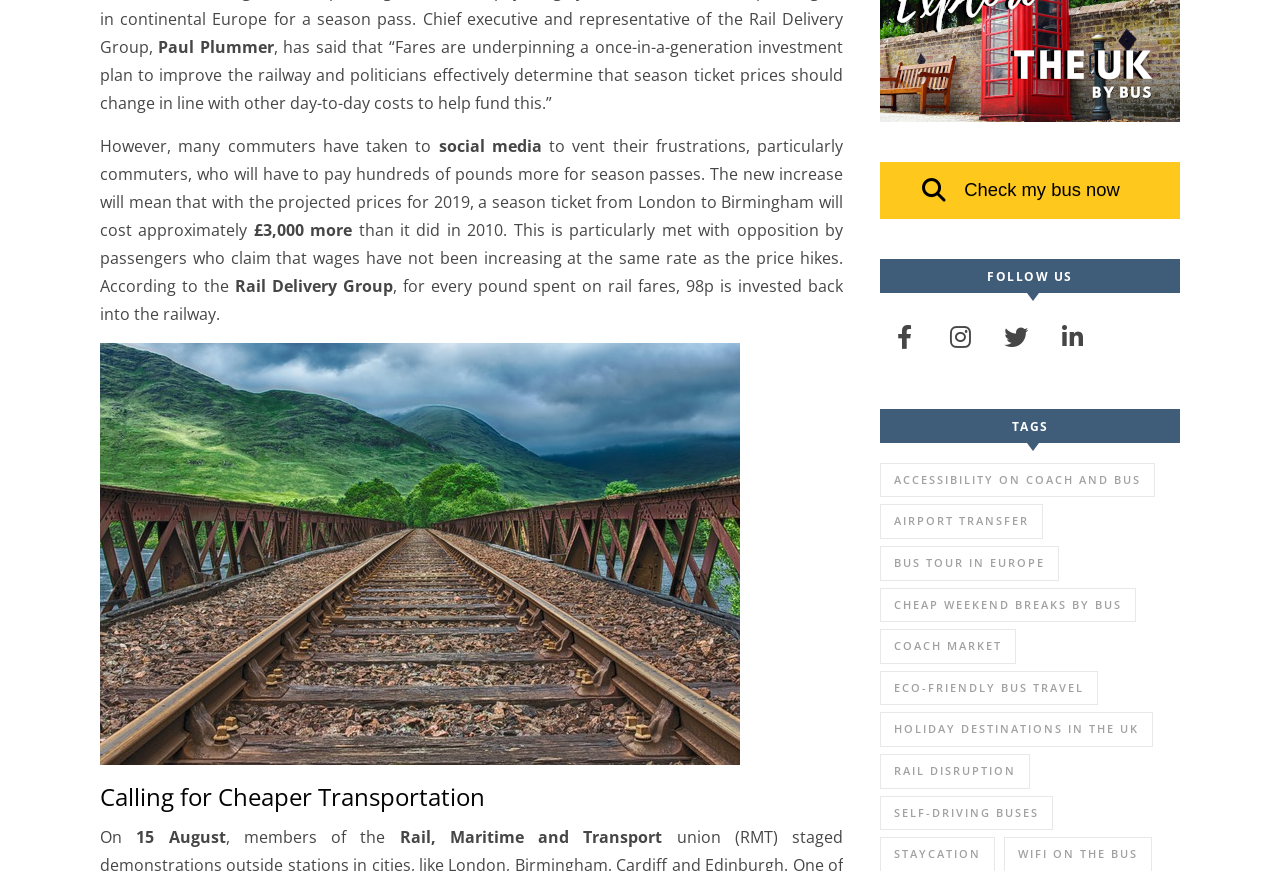Find the bounding box coordinates for the UI element that matches this description: "Self-driving buses".

[0.688, 0.913, 0.823, 0.953]